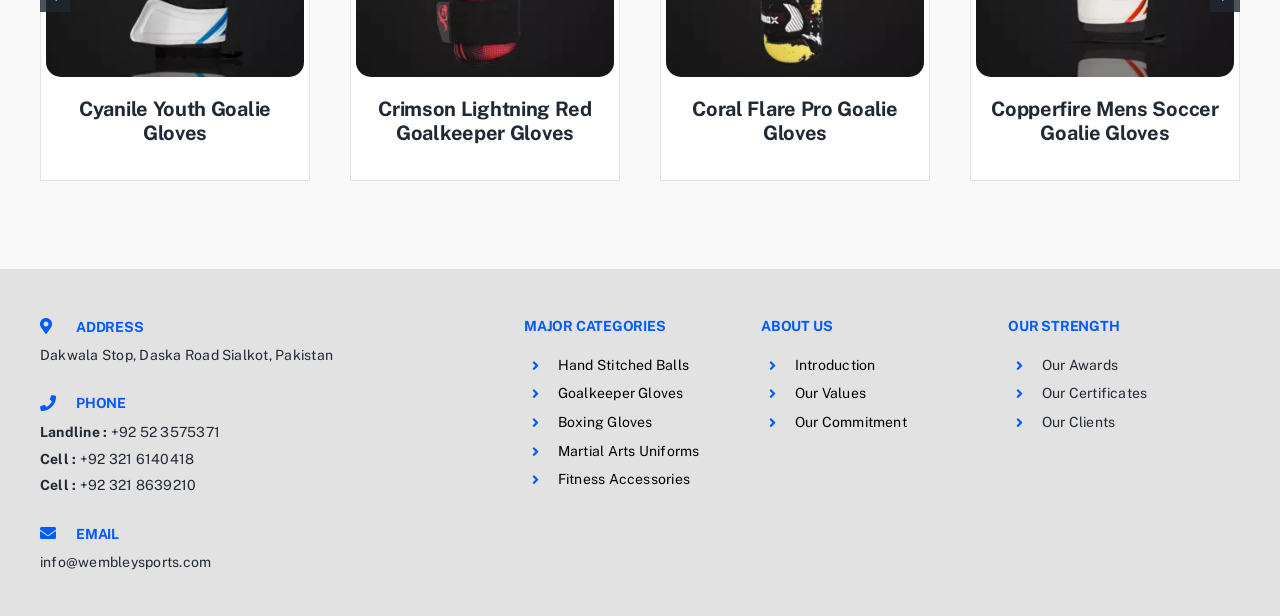Determine the bounding box coordinates of the region that needs to be clicked to achieve the task: "click on Crimson Lightning Red Goalkeeper Gloves".

[0.278, 0.157, 0.48, 0.235]